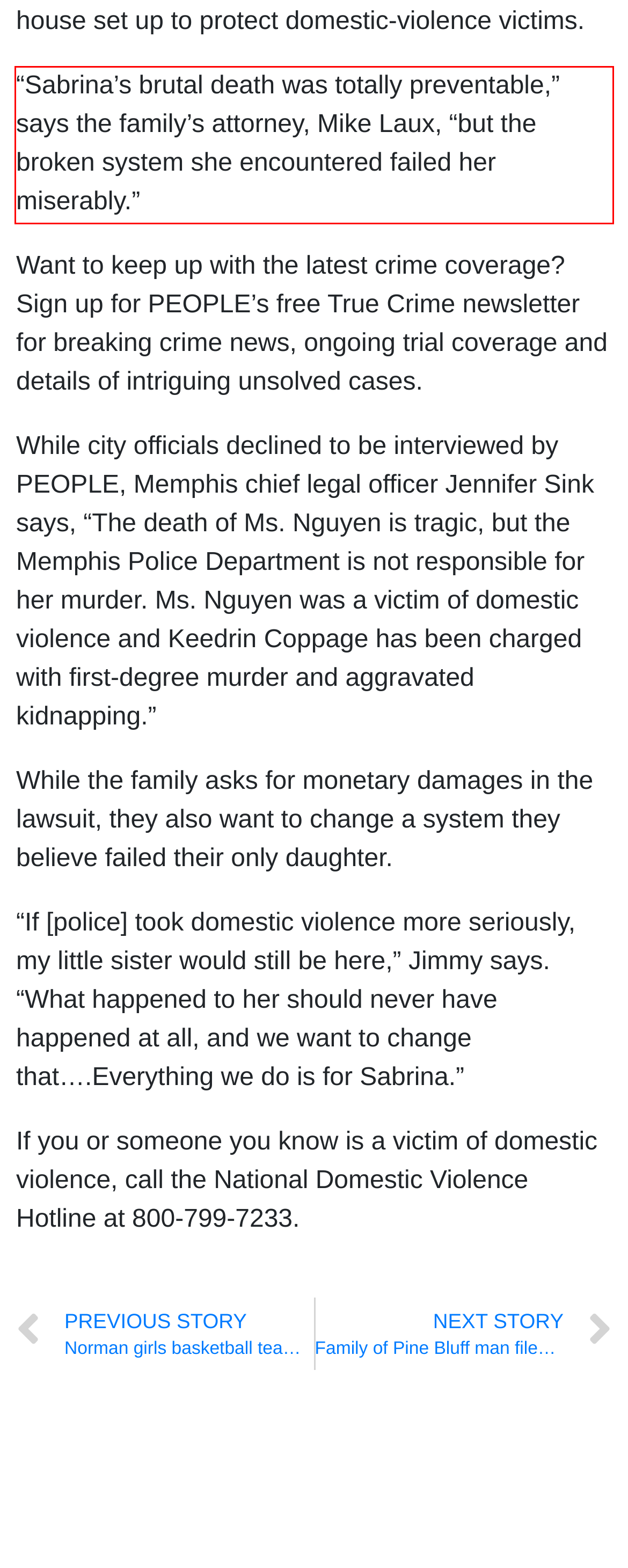Using the provided screenshot, read and generate the text content within the red-bordered area.

“Sabrina’s brutal death was totally preventable,” says the family’s attorney, Mike Laux, “but the broken system she encountered failed her miserably.”